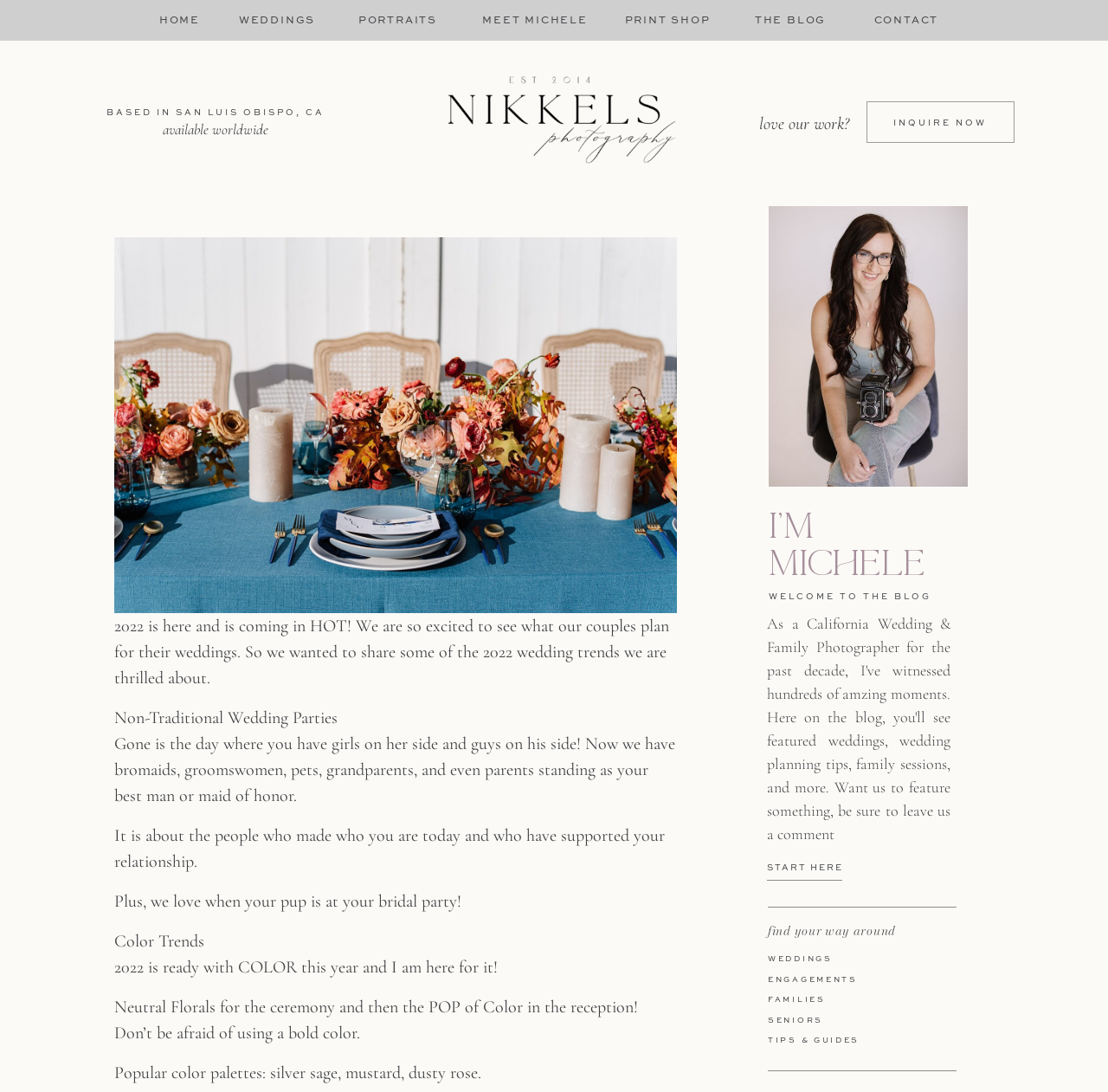What is the theme of the blog post?
Identify the answer in the screenshot and reply with a single word or phrase.

2022 Wedding Trends